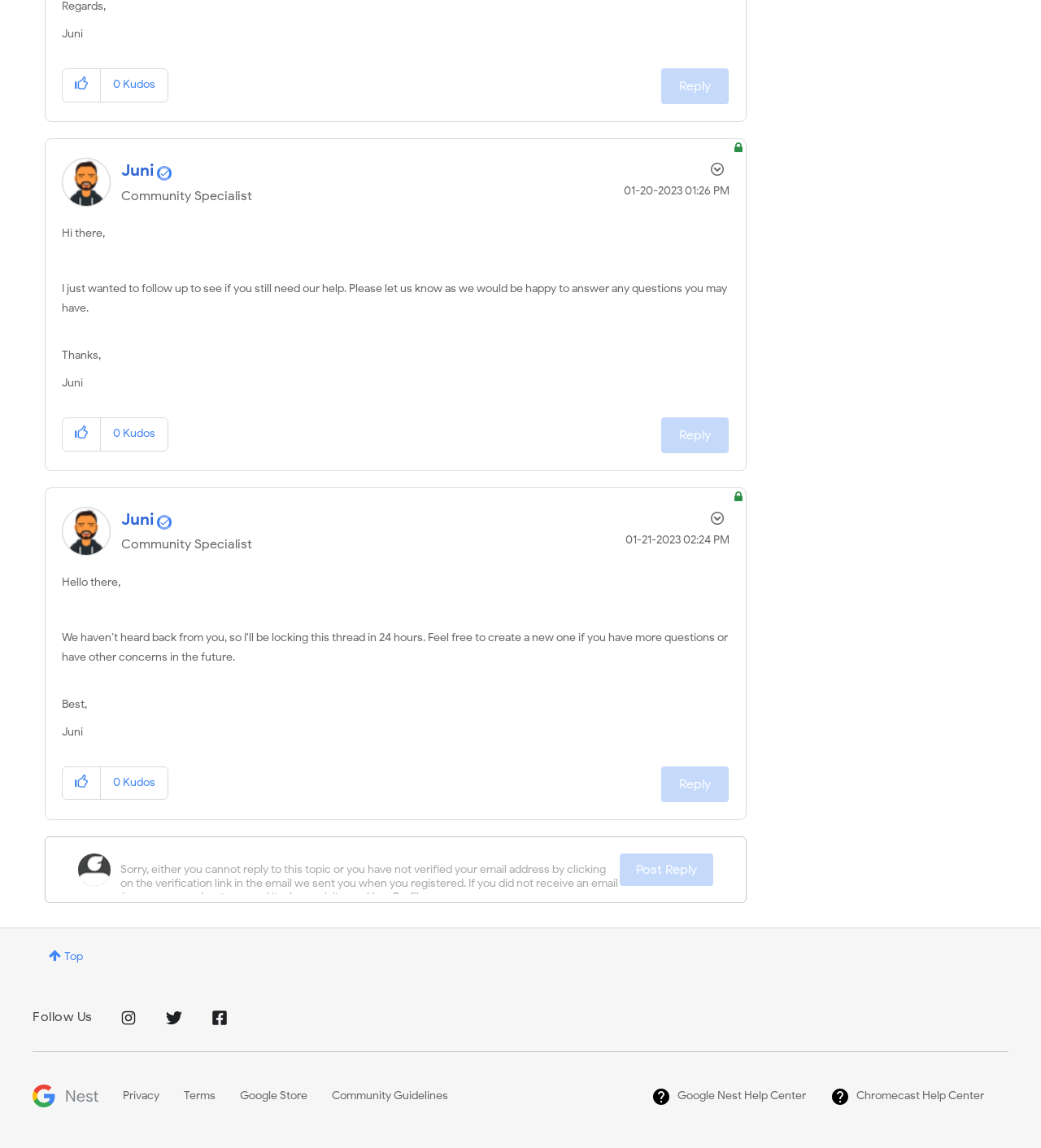Find the bounding box coordinates of the element's region that should be clicked in order to follow the given instruction: "View Profile of Juni". The coordinates should consist of four float numbers between 0 and 1, i.e., [left, top, right, bottom].

[0.116, 0.14, 0.148, 0.158]